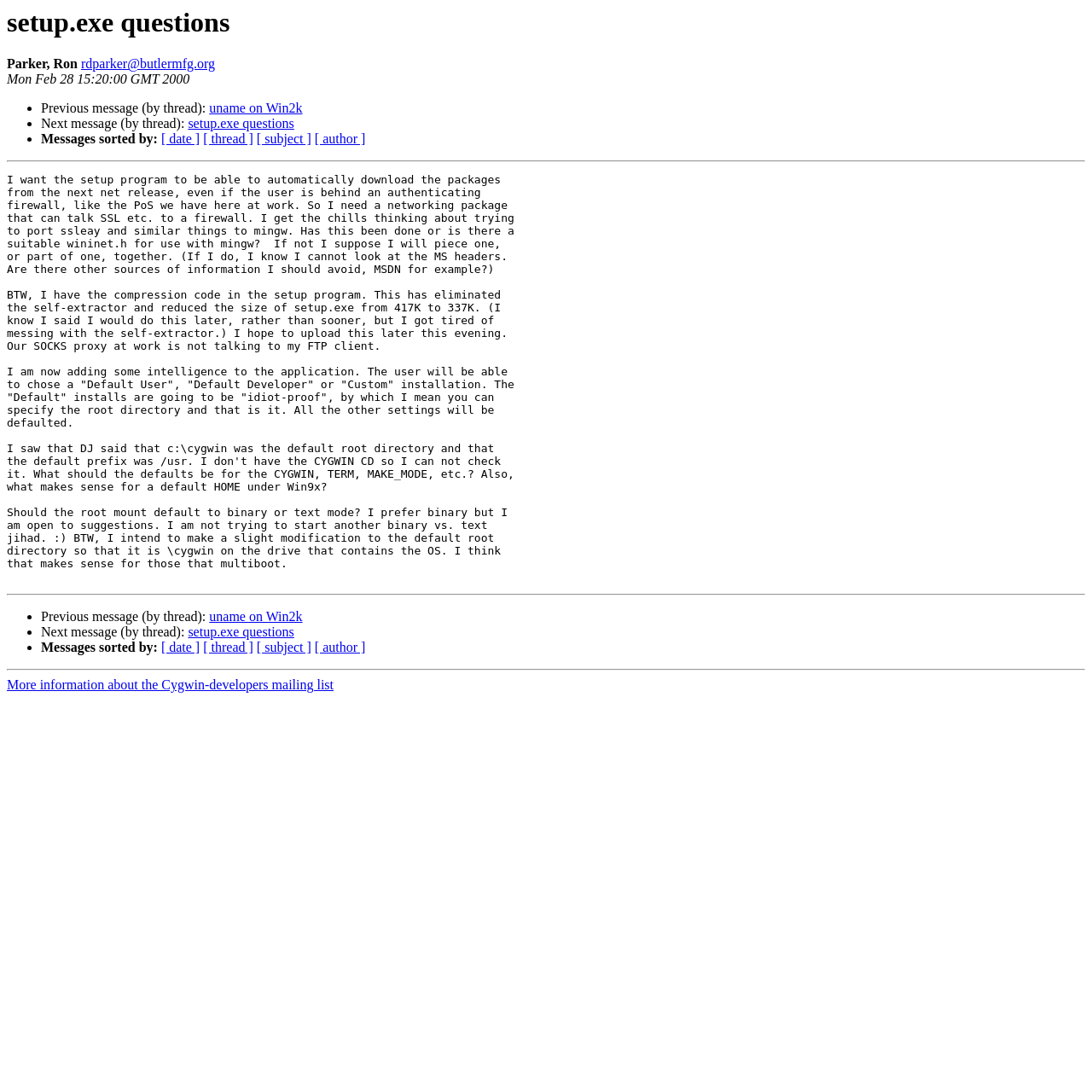Determine the bounding box coordinates of the UI element described below. Use the format (top-left x, top-left y, bottom-right x, bottom-right y) with floating point numbers between 0 and 1: [ thread ]

[0.186, 0.121, 0.232, 0.134]